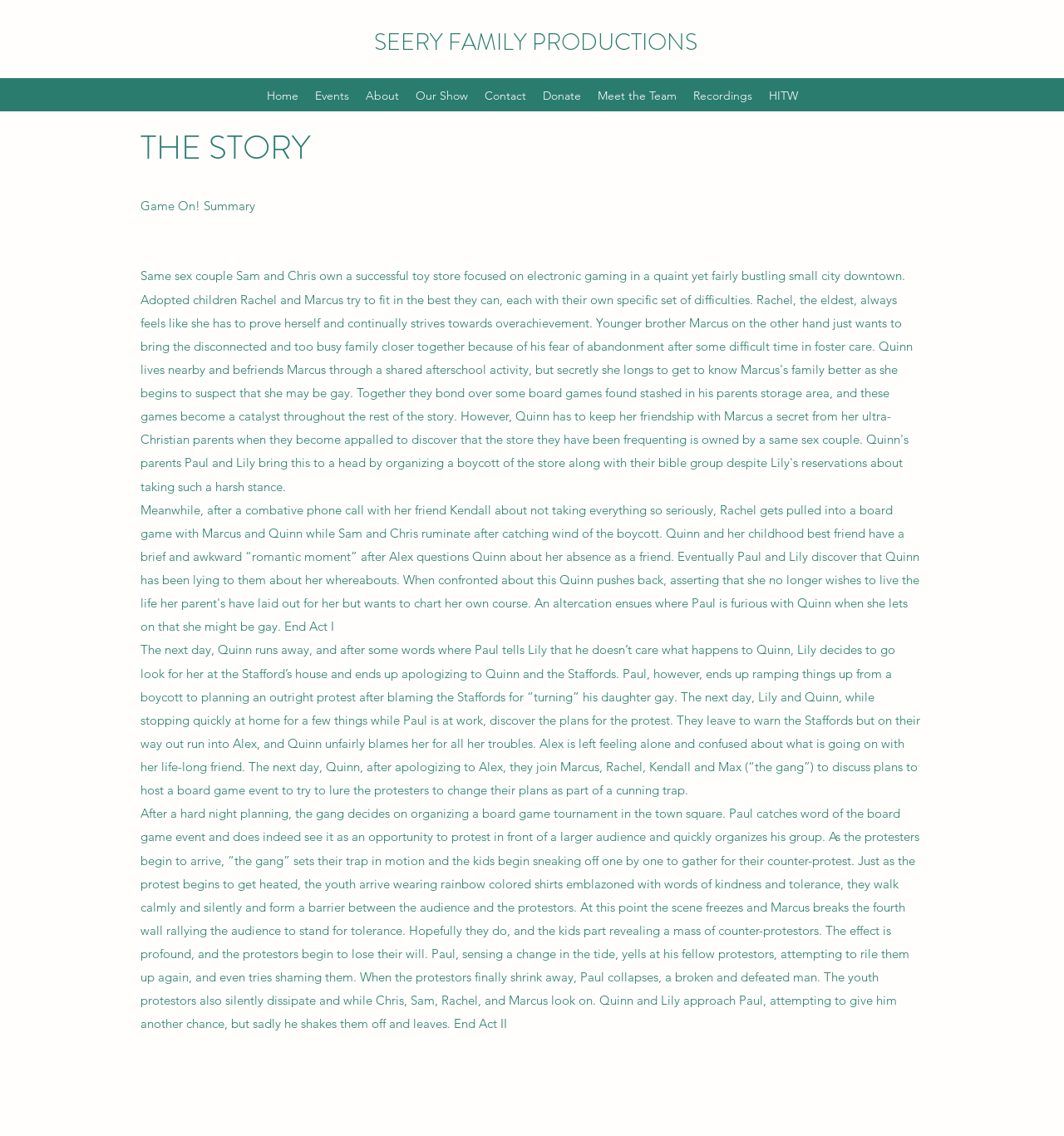Find the bounding box coordinates for the element that must be clicked to complete the instruction: "Click on the 'About' link". The coordinates should be four float numbers between 0 and 1, indicated as [left, top, right, bottom].

[0.336, 0.073, 0.382, 0.095]